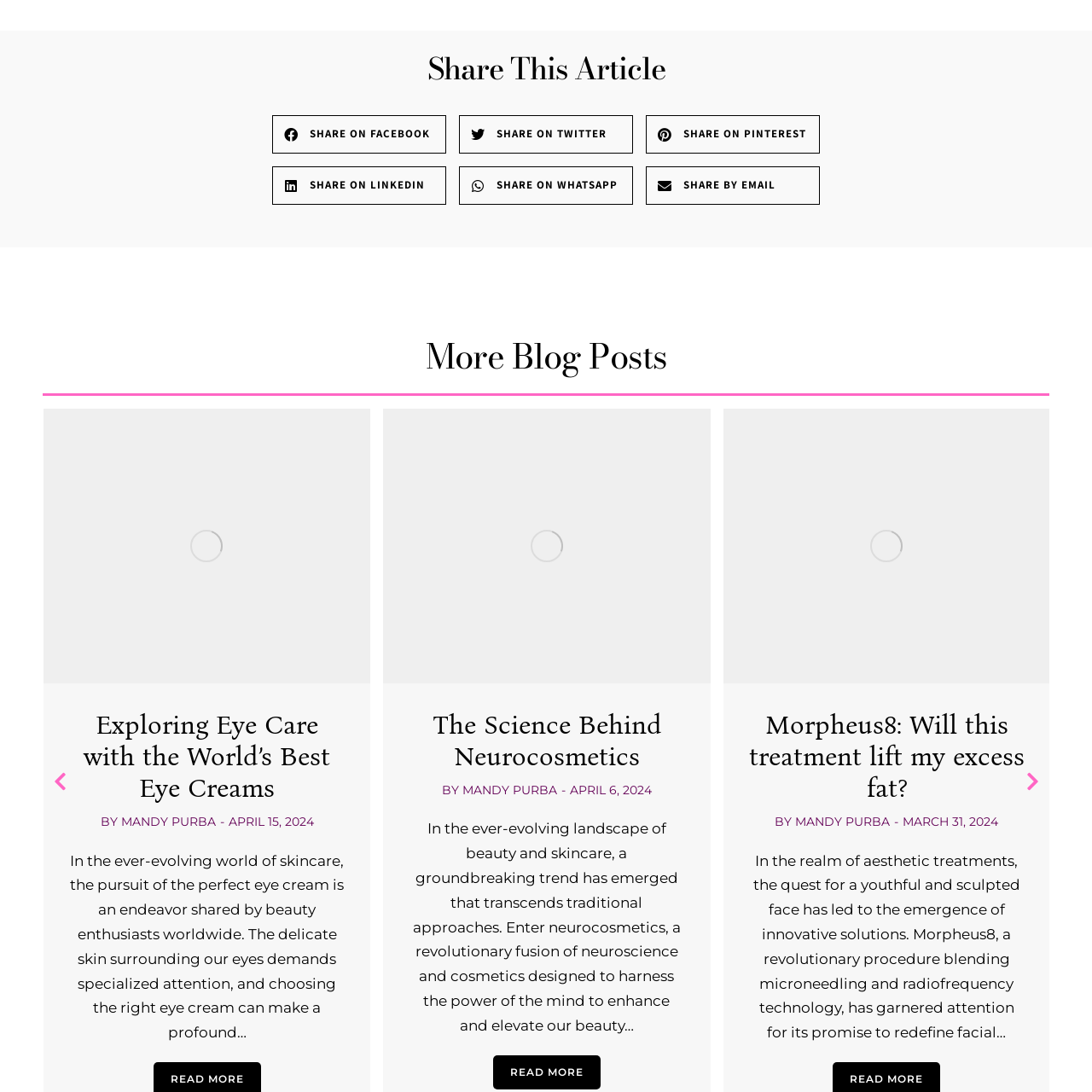Elaborate on the visual content inside the red-framed section with detailed information.

The image illustrates a blog post titled "World's Best Eye Creams." This article is designed to showcase various top-rated eye creams that cater to the specific needs of delicate eye skin. This post is part of a curated selection on the site, aiming to provide readers with insights into effective skincare solutions. Accompanying the image are links to related articles by the author, Mandy Purba, emphasizing the continuous exploration of skincare topics and innovations in the industry. The aesthetic of the post is intended to engage beauty enthusiasts searching for reliable recommendations for their skincare routines.